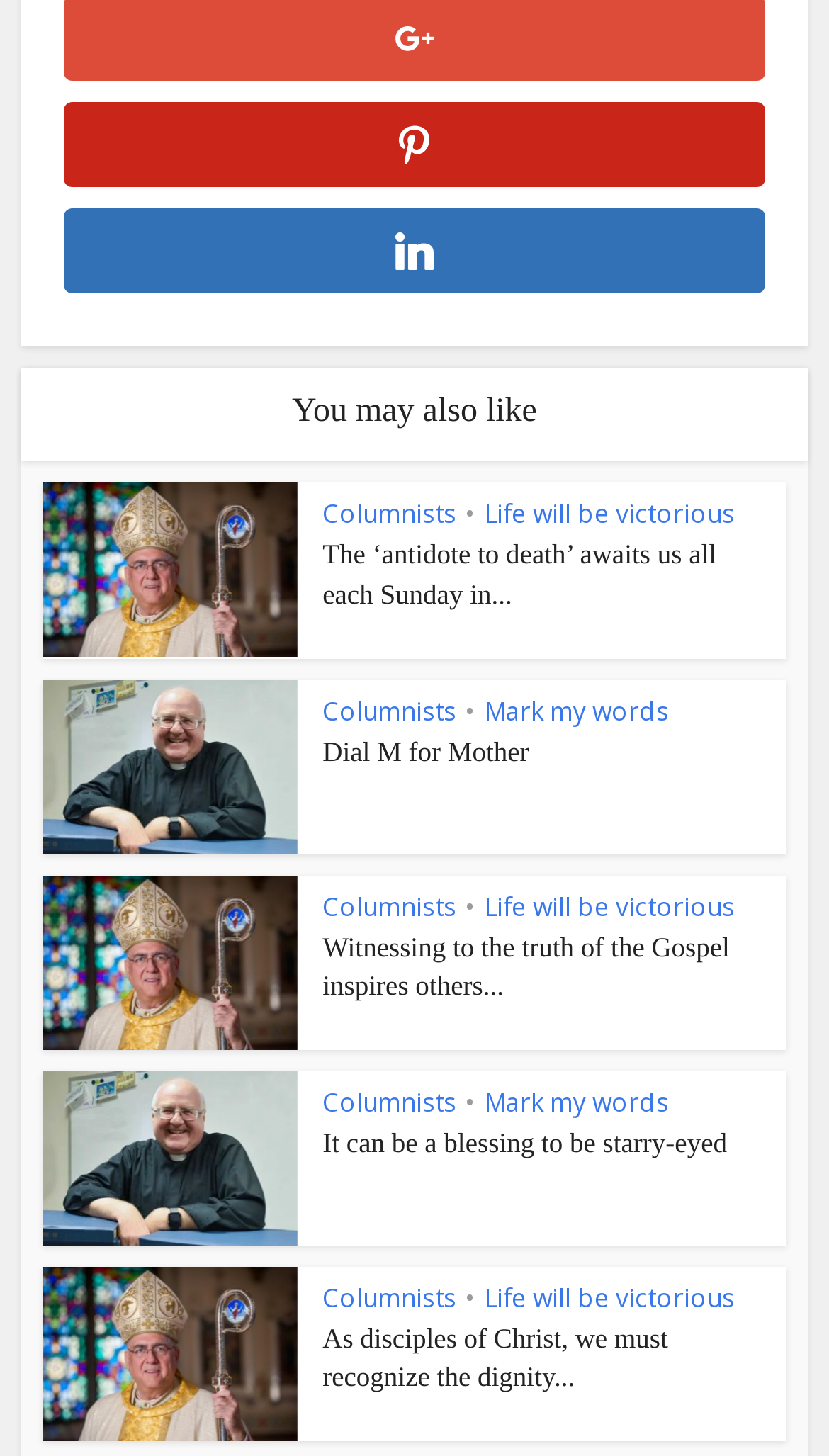Answer this question using a single word or a brief phrase:
What is the category of the third article?

Columnists